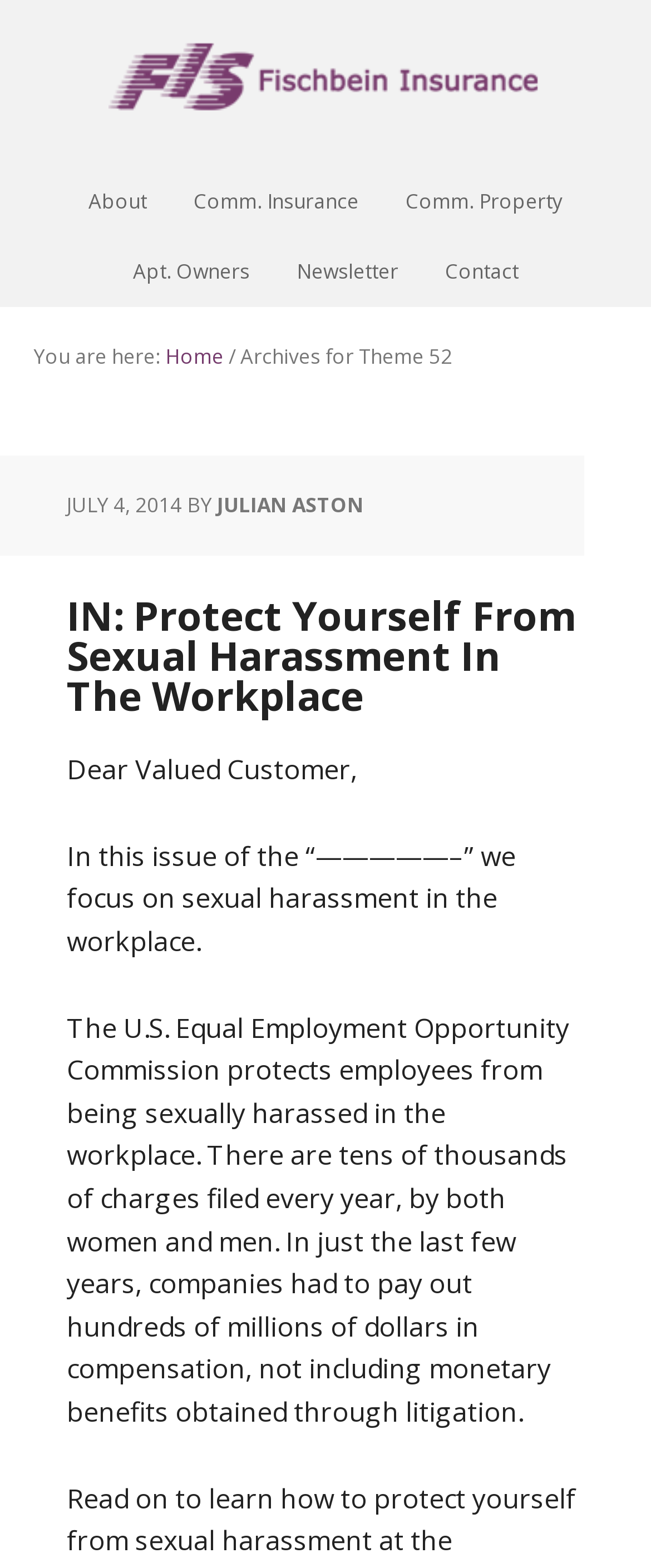Respond to the question below with a single word or phrase:
How many links are in the top navigation menu?

6